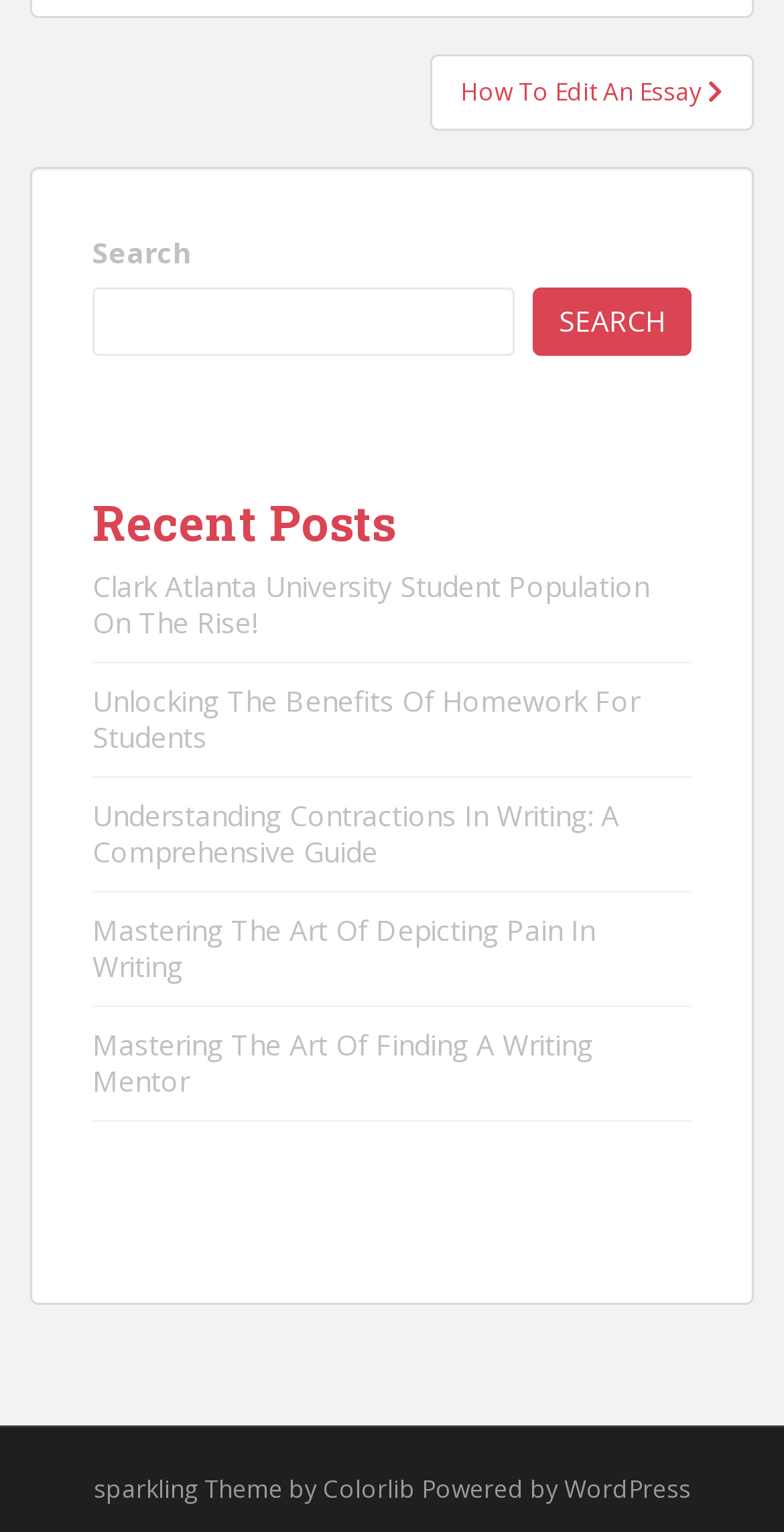Based on the element description: "How To Edit An Essay", identify the UI element and provide its bounding box coordinates. Use four float numbers between 0 and 1, [left, top, right, bottom].

[0.549, 0.035, 0.962, 0.085]